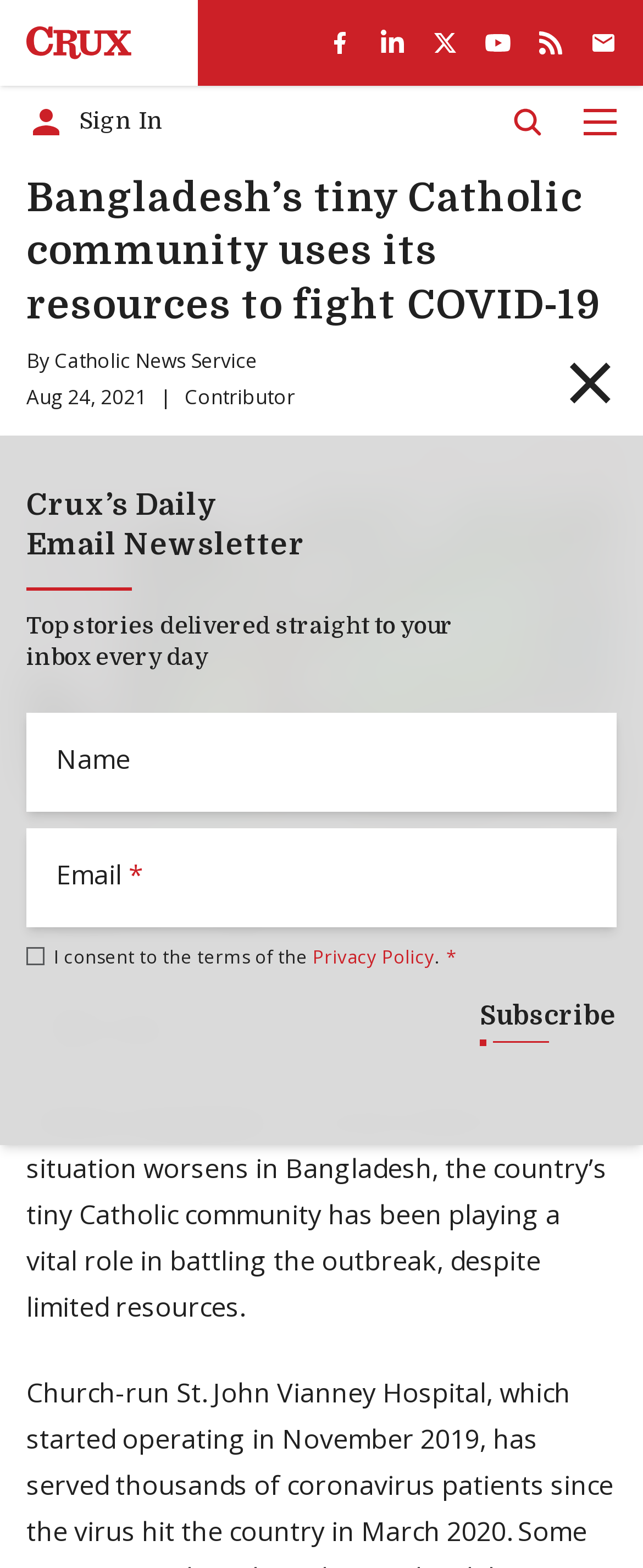What is the name of the hospital in Dhaka, Bangladesh?
Answer the question with just one word or phrase using the image.

St. John Vianney Hospital